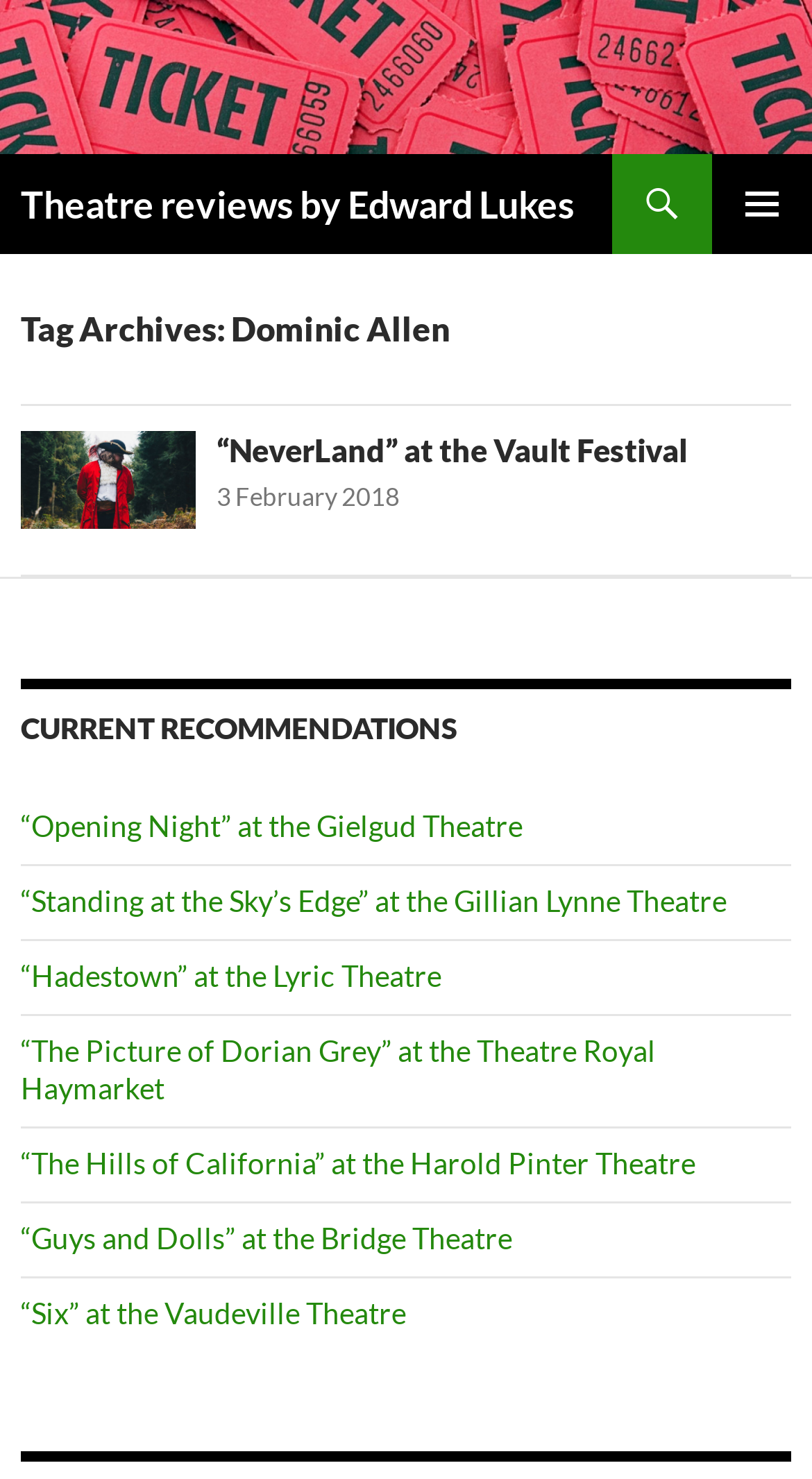Please specify the bounding box coordinates of the region to click in order to perform the following instruction: "Share this page on Facebook".

None